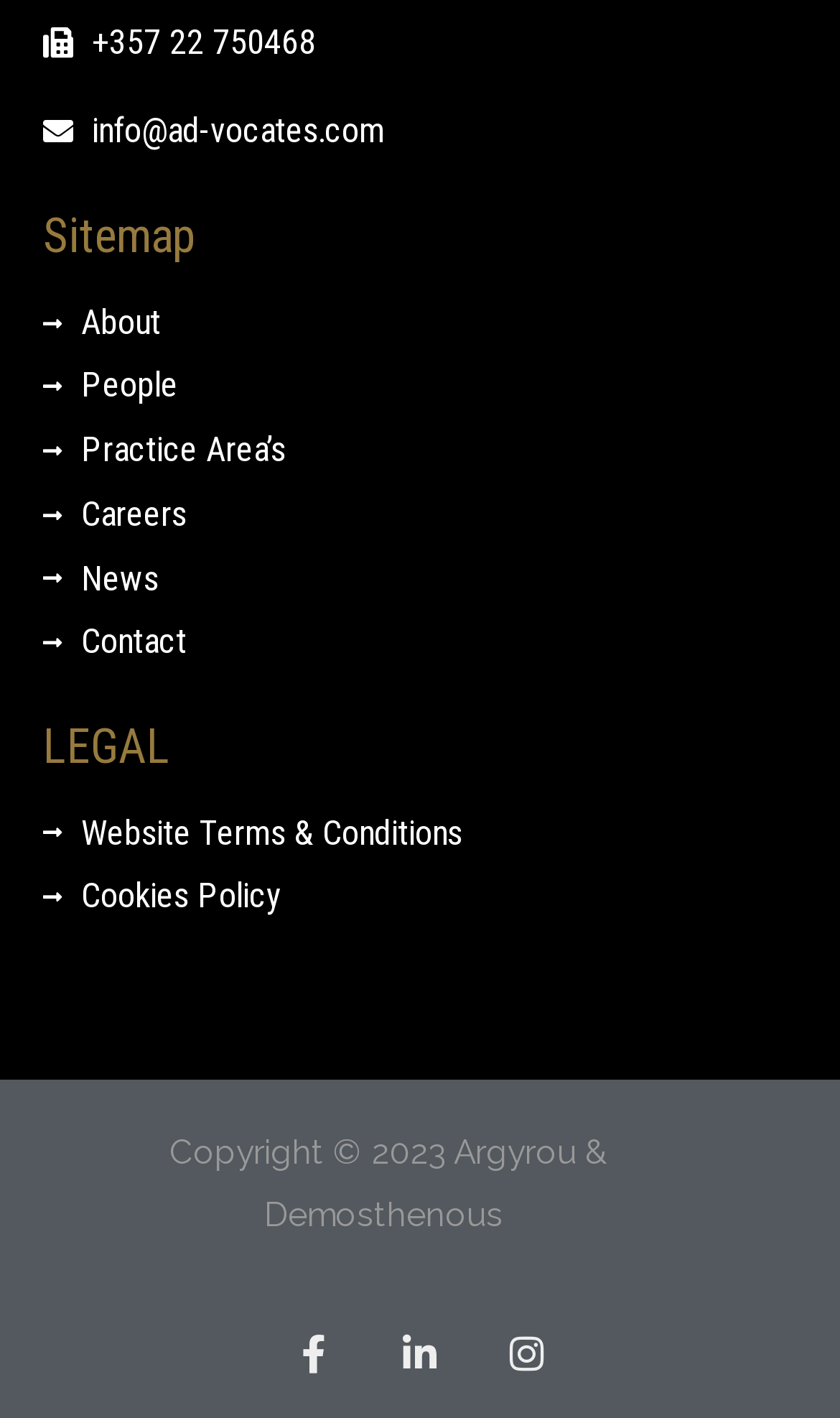Identify the bounding box coordinates of the region that needs to be clicked to carry out this instruction: "go to the about page". Provide these coordinates as four float numbers ranging from 0 to 1, i.e., [left, top, right, bottom].

[0.051, 0.205, 0.949, 0.25]